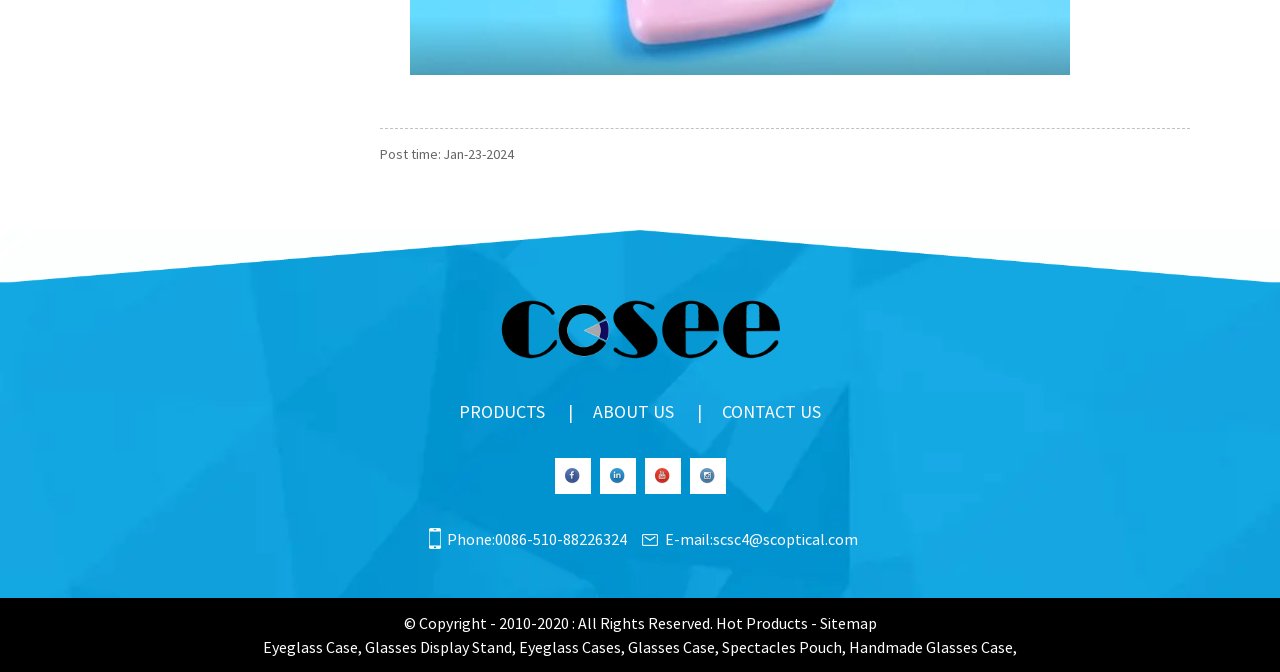Examine the screenshot and answer the question in as much detail as possible: What are the social media platforms available?

The social media platforms are mentioned as link elements with corresponding image elements, located at the bottom of the webpage.